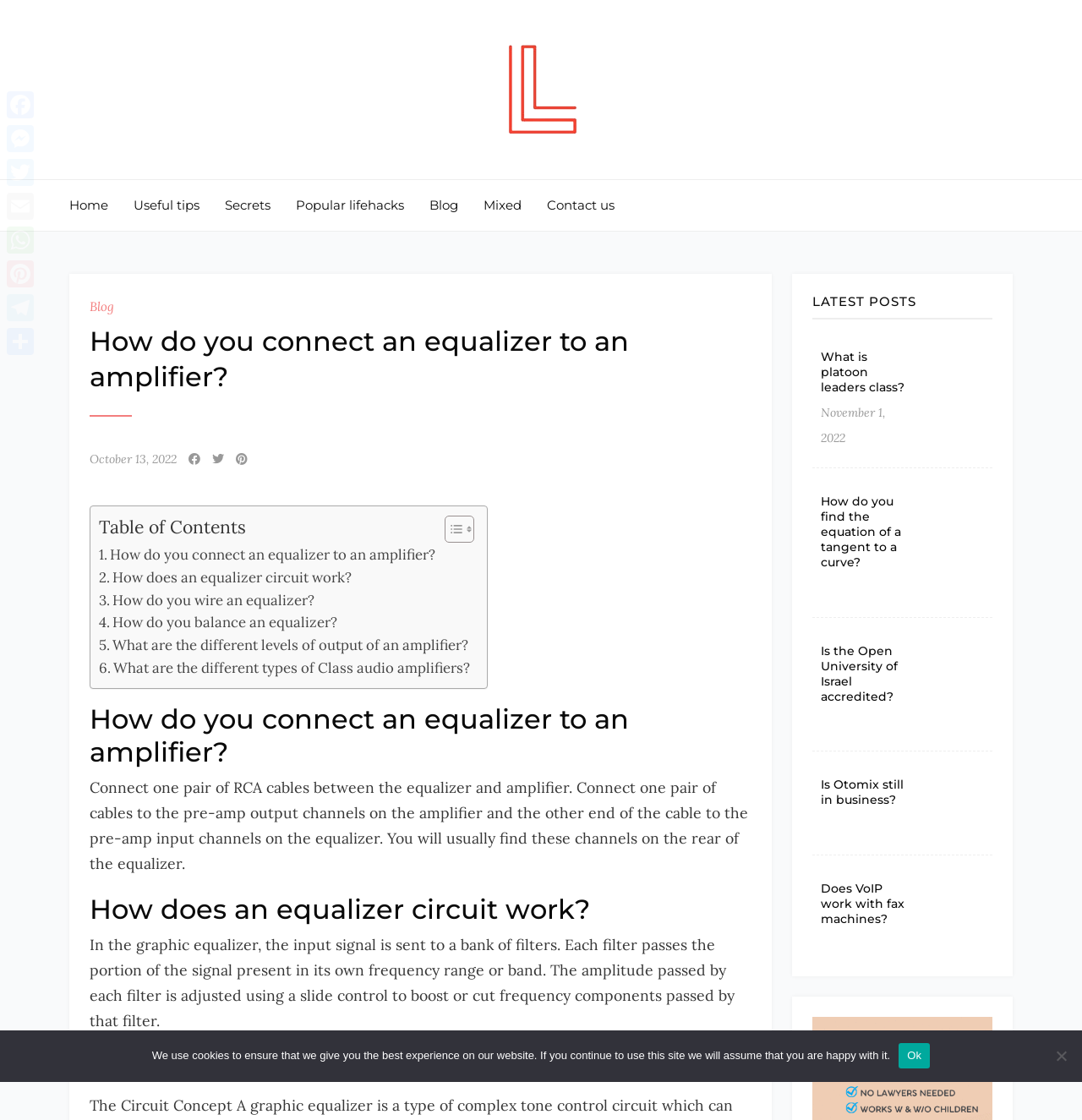Please determine the bounding box coordinates, formatted as (top-left x, top-left y, bottom-right x, bottom-right y), with all values as floating point numbers between 0 and 1. Identify the bounding box of the region described as: parent_node: October 13, 2022

[0.218, 0.399, 0.229, 0.421]